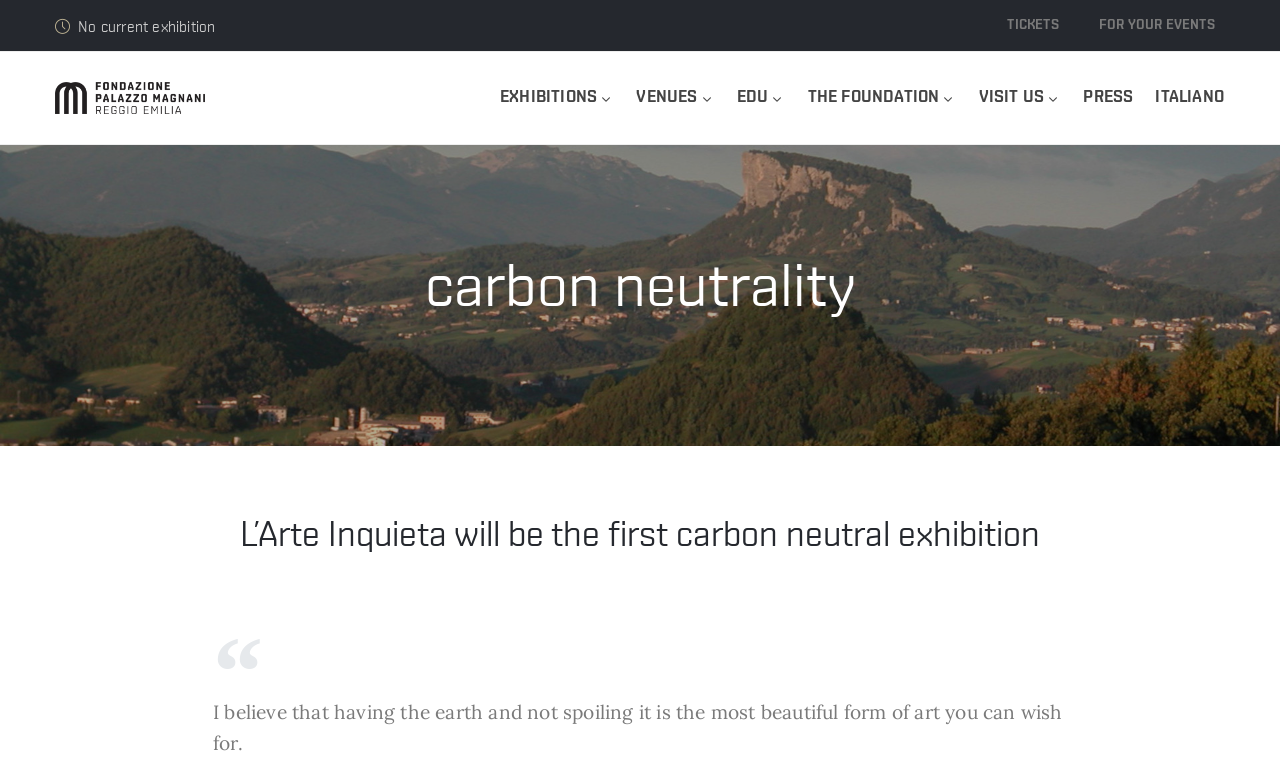Please mark the clickable region by giving the bounding box coordinates needed to complete this instruction: "Go to Home".

None